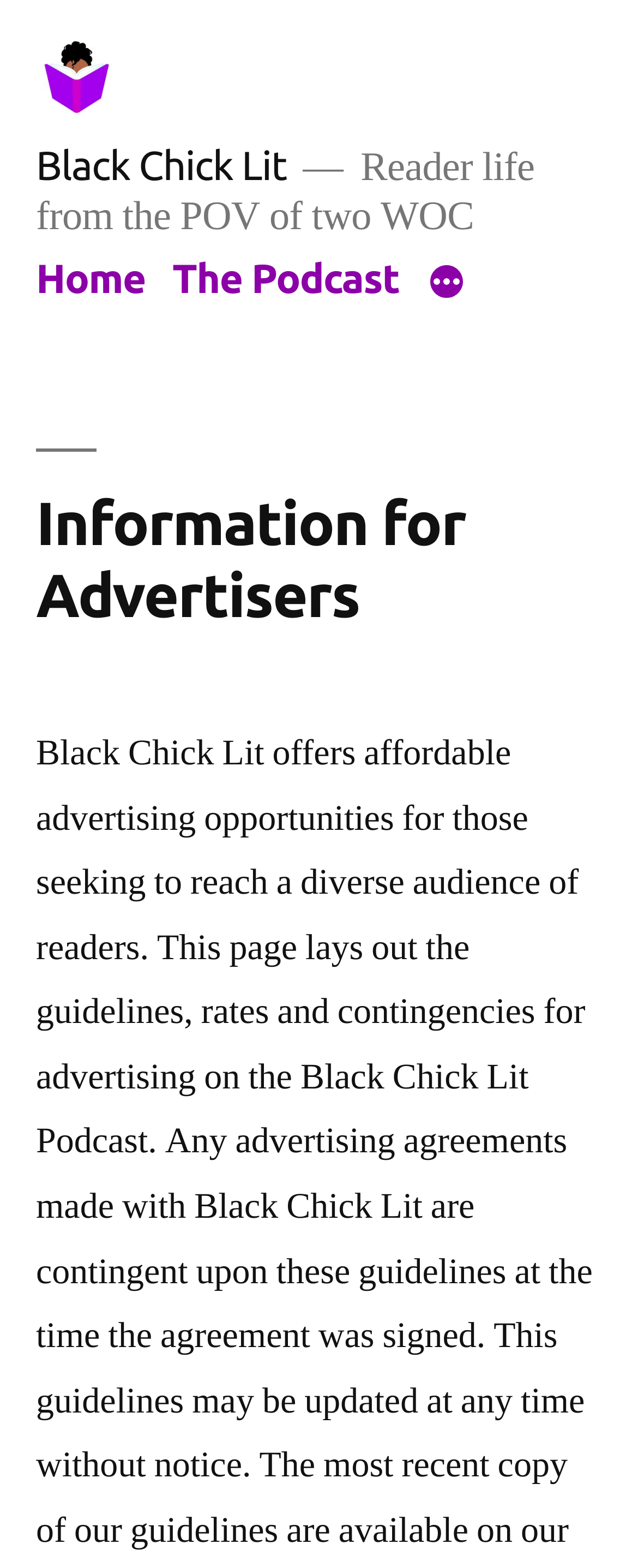What is the name of the website?
Examine the image and give a concise answer in one word or a short phrase.

Black Chick Lit